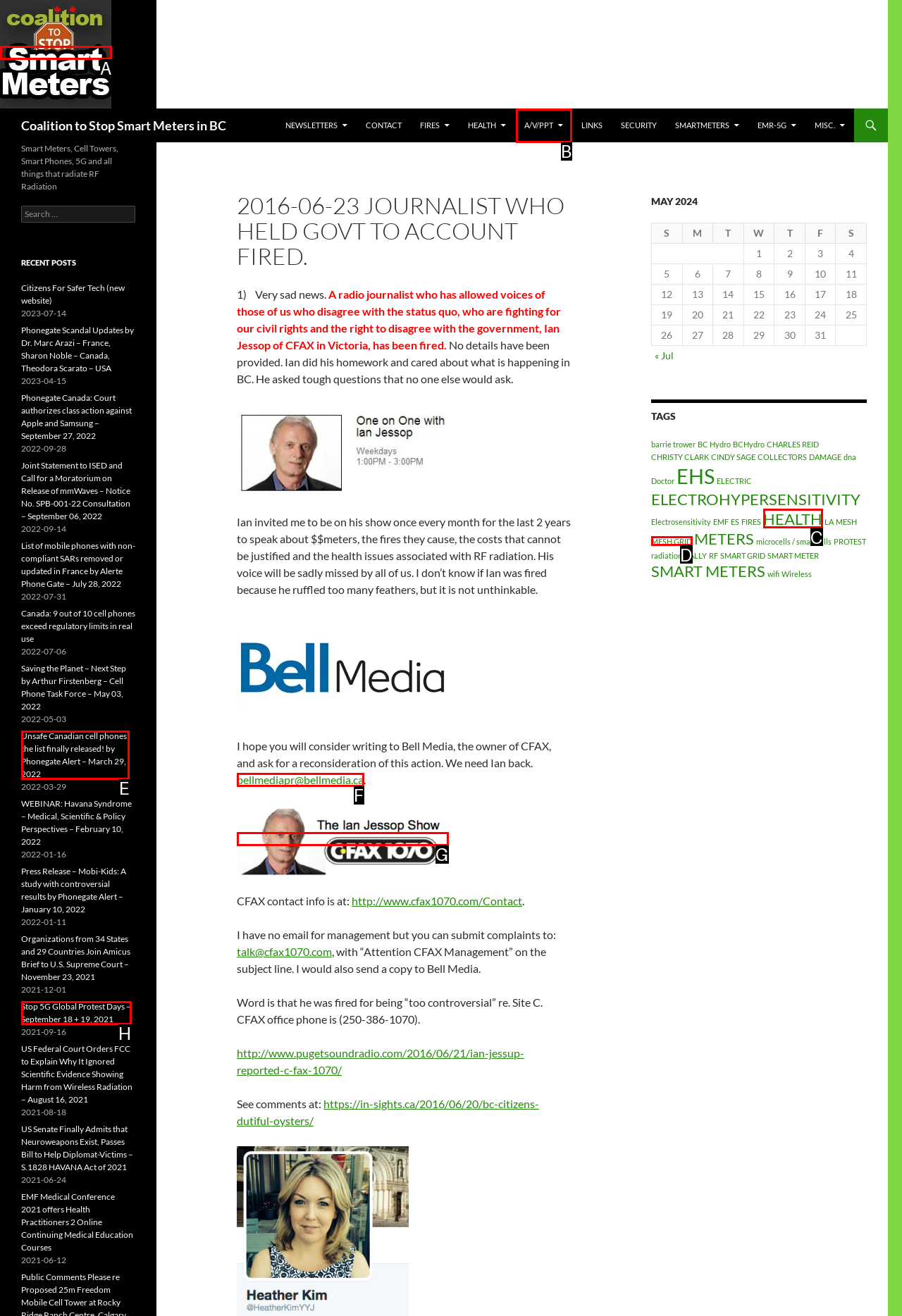Identify the UI element that corresponds to this description: A/V/PPT
Respond with the letter of the correct option.

B